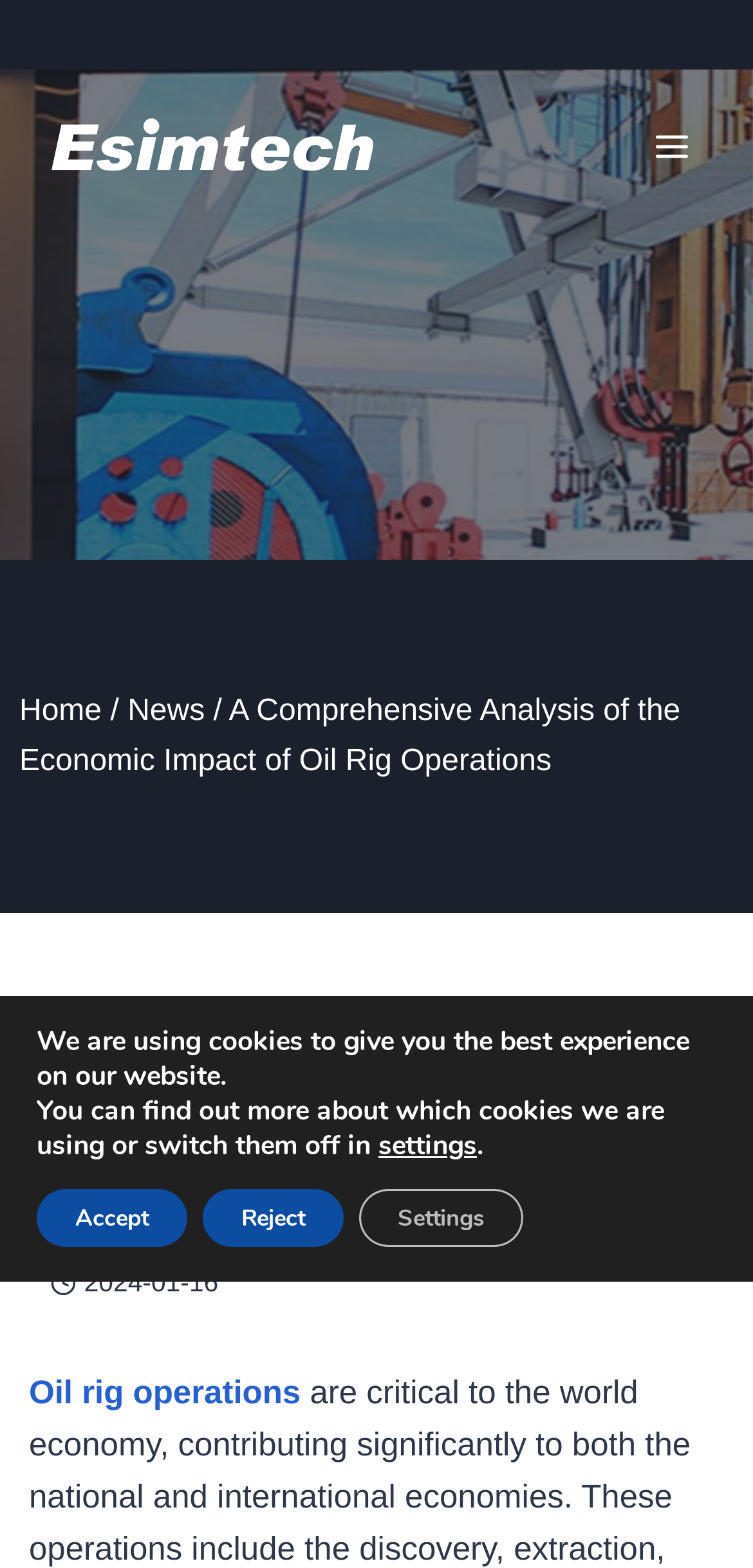Is there a call-to-action button?
Refer to the image and answer the question using a single word or phrase.

Yes